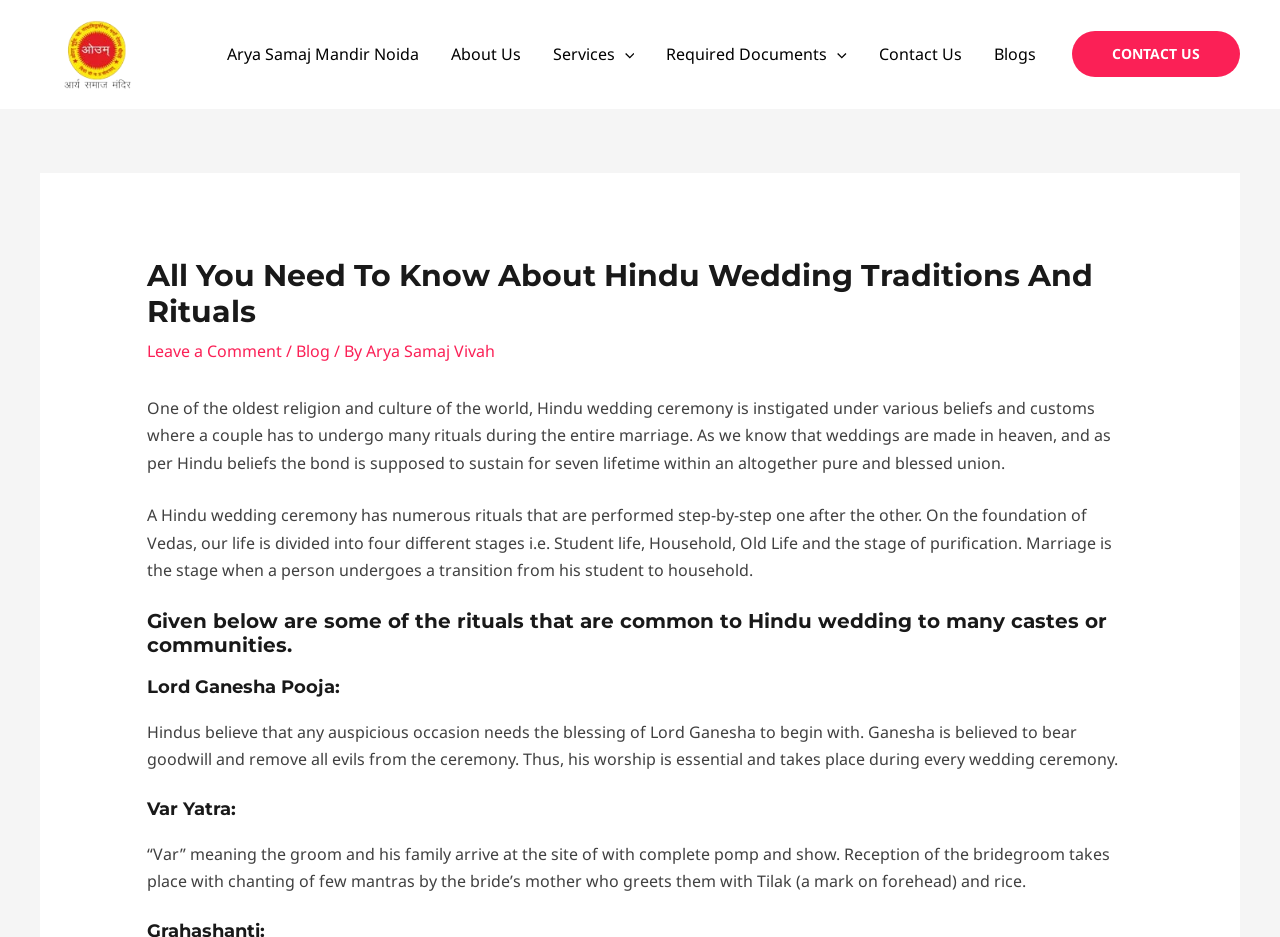Could you specify the bounding box coordinates for the clickable section to complete the following instruction: "Click CONTACT US link"?

[0.838, 0.033, 0.969, 0.082]